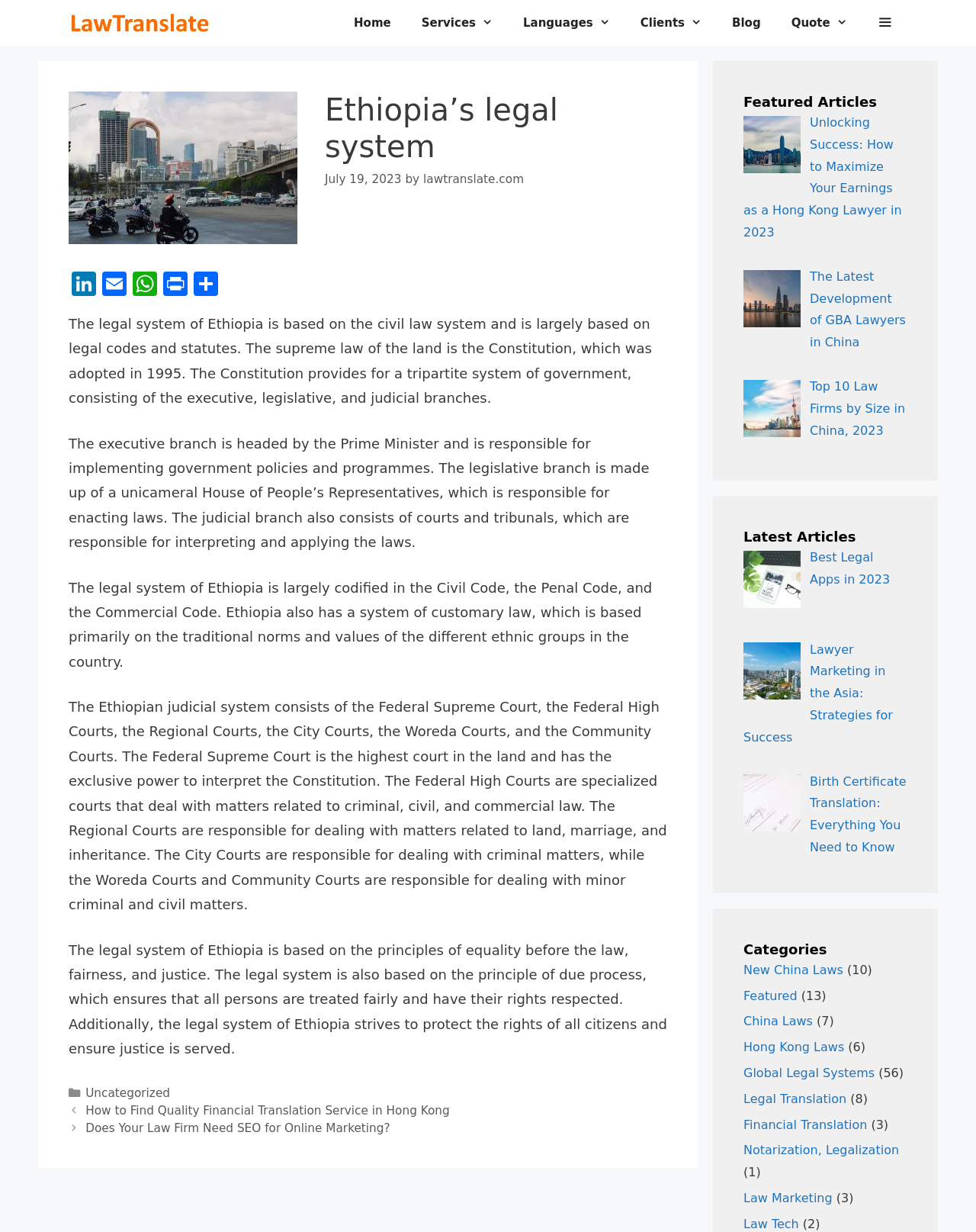Describe all the visual and textual components of the webpage comprehensively.

The webpage is about Ethiopia's legal system, specifically discussing its civil law system, Constitution, and the tripartite system of government. At the top, there is a navigation bar with links to "Home", "Services", "Languages", "Clients", "Blog", "Quote", and a search icon. Below the navigation bar, there is a main content area with an article about Ethiopia's legal system.

The article has a heading "Ethiopia's legal system" and is divided into four paragraphs. The first paragraph explains that the legal system is based on the civil law system and is largely codified in the Civil Code, the Penal Code, and the Commercial Code. The second paragraph discusses the executive, legislative, and judicial branches of the government. The third paragraph explains the judicial system, including the Federal Supreme Court, Federal High Courts, Regional Courts, City Courts, Woreda Courts, and Community Courts. The fourth paragraph discusses the principles of equality before the law, fairness, and justice.

On the right side of the page, there is a complementary section with three sections: "Featured Articles", "Latest Articles", and "Categories". The "Featured Articles" section has three links to articles, including "Unlocking Success: How to Maximize Your Earnings as a Hong Kong Lawyer in 2023" and "ShenZhen, GBA The Latest Development of GBA Lawyers in China". The "Latest Articles" section has three links to articles, including "SEO Marketing Best Legal Apps in 2023" and "Asia Lawyer Marketing in the Asia: Strategies for Success". The "Categories" section has 10 links to categories, including "New China Laws", "Featured", "China Laws", "Hong Kong Laws", and "Global Legal Systems".

At the bottom of the page, there is a footer section with links to "Categories" and "Posts", as well as a section with links to recent posts, including "How to Find Quality Financial Translation Service in Hong Kong" and "Does Your Law Firm Need SEO for Online Marketing?".